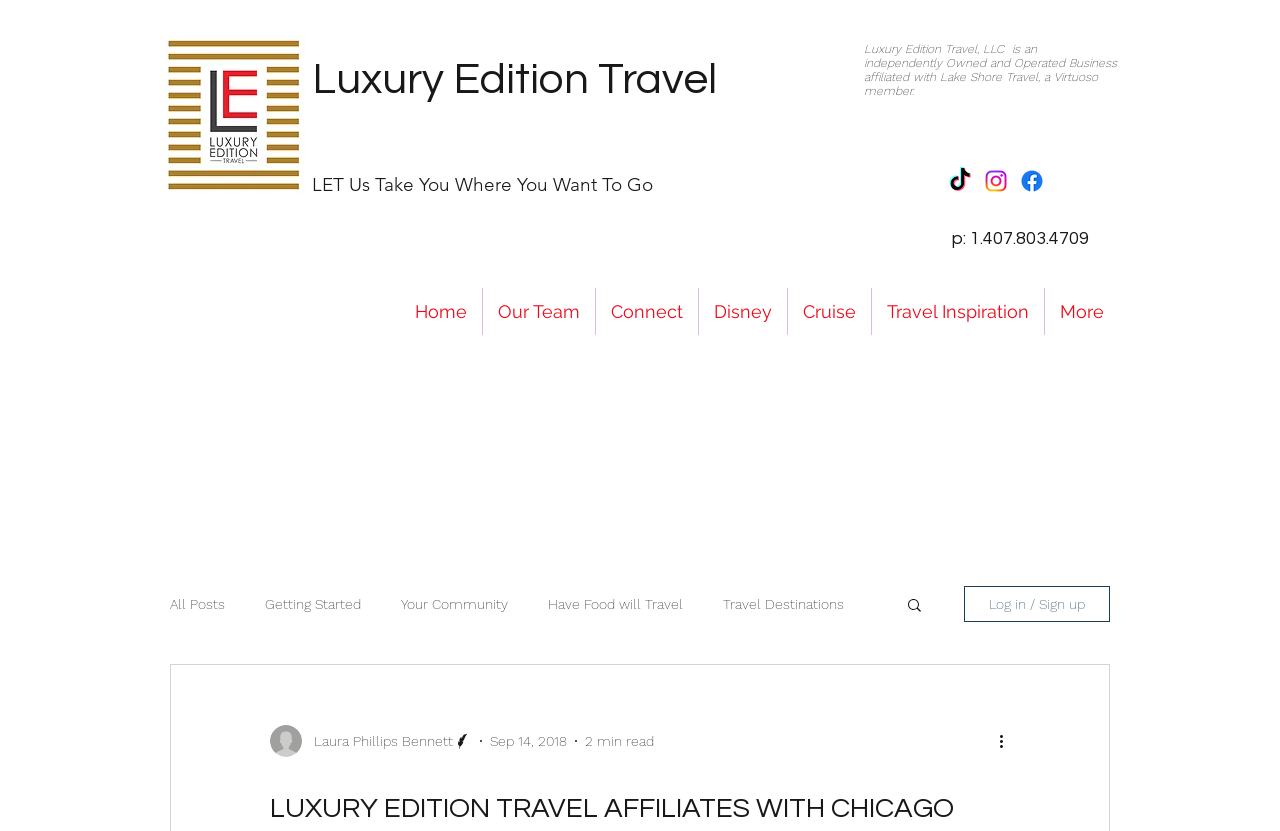Specify the bounding box coordinates of the area to click in order to follow the given instruction: "Search for something."

[0.707, 0.717, 0.722, 0.742]